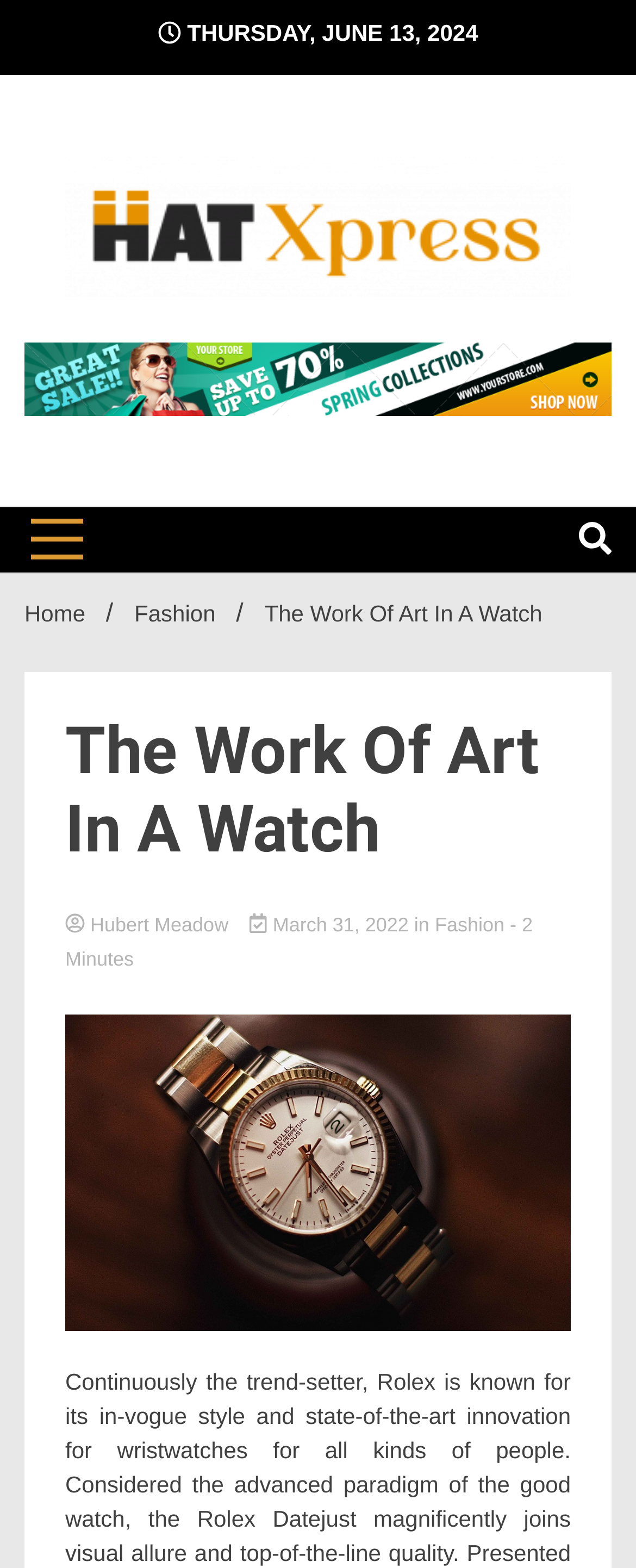Utilize the details in the image to thoroughly answer the following question: What is the name of the blog?

I found the name of the blog by looking at the heading element with the text 'Hat Xpress' and also the link element with the same text.